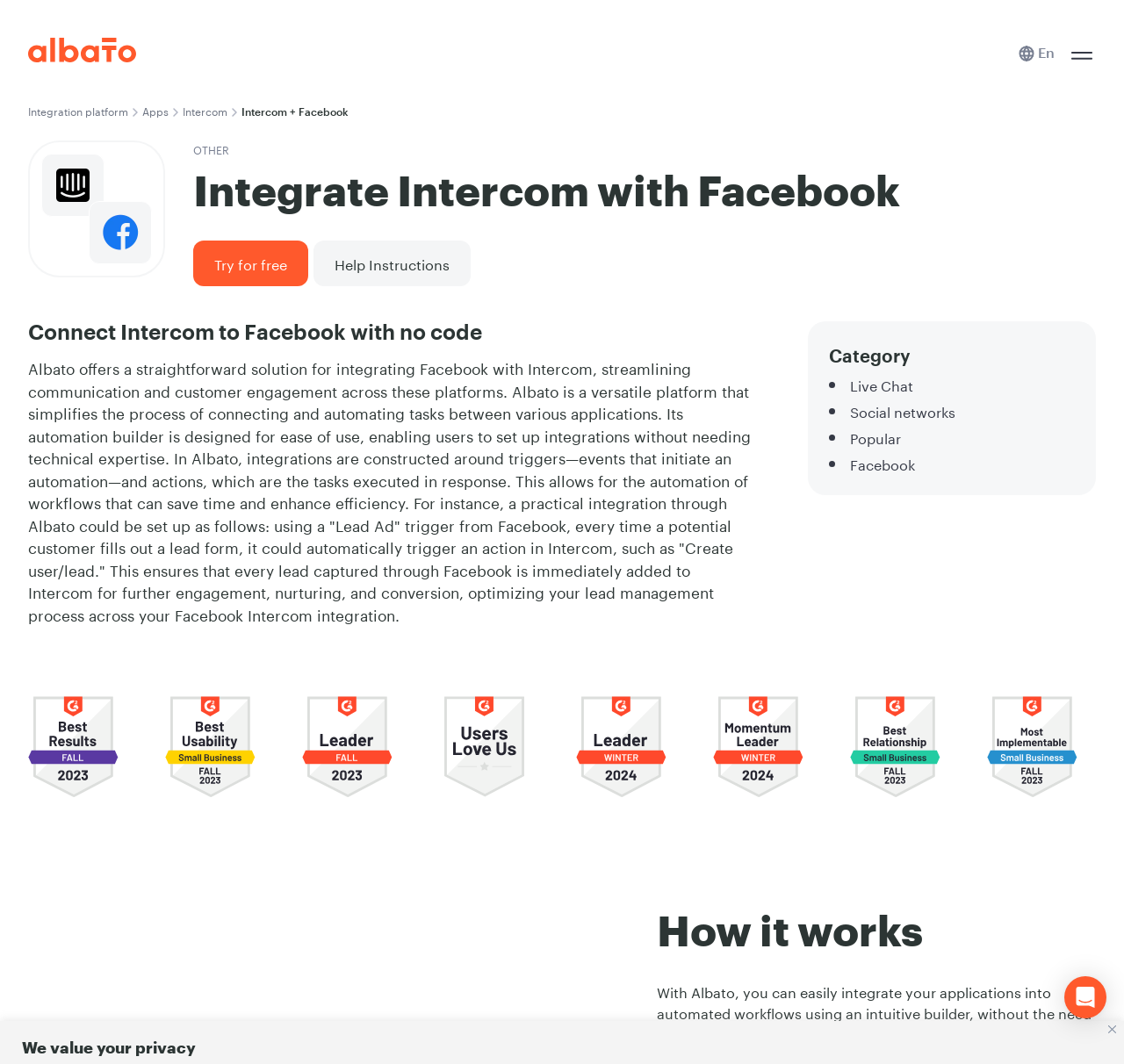Identify the bounding box for the UI element described as: "parent_node: En title="button"". Ensure the coordinates are four float numbers between 0 and 1, formatted as [left, top, right, bottom].

[0.95, 0.039, 0.975, 0.065]